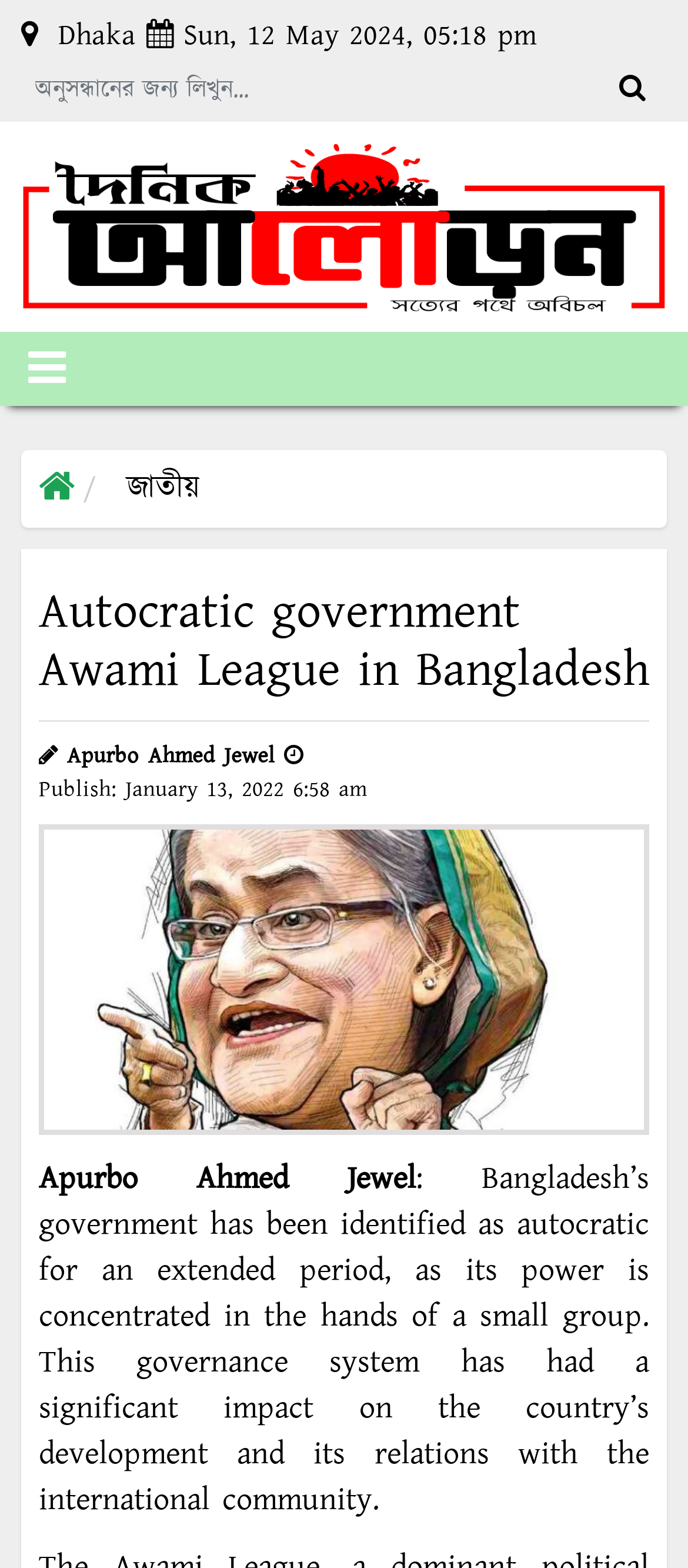Offer a meticulous description of the webpage's structure and content.

The webpage appears to be a news article or blog post about the autocratic government of Bangladesh. At the top left, there is a static text "Dhaka" and a timestamp "Sun, 12 May 2024, 05:18 pm" next to it. Below these, there is a search box with a placeholder text "অনুসন্ধানের জন্য লিখুন..." and a button with a magnifying glass icon to its right.

On the top right, there is a link with a "skylarkit" image and a button with a toggle navigation icon. Below these, there are several links, including one with a house icon and another with the text "জাতীয়".

The main content of the webpage starts with a heading "Autocratic government Awami League in Bangladesh" followed by a horizontal separator. Below the separator, there is a static text "Apurbo Ahmed Jewel" and a publication information section with the text "Publish:", a date "January 13, 2022", and a time "6:58 am".

Below the publication information, there is a large image related to the article, taking up most of the width of the page. Under the image, there is another static text "Apurbo Ahmed Jewel" followed by a long paragraph of text that summarizes the article, stating that Bangladesh's government has been identified as autocratic and its impact on the country's development and international relations.